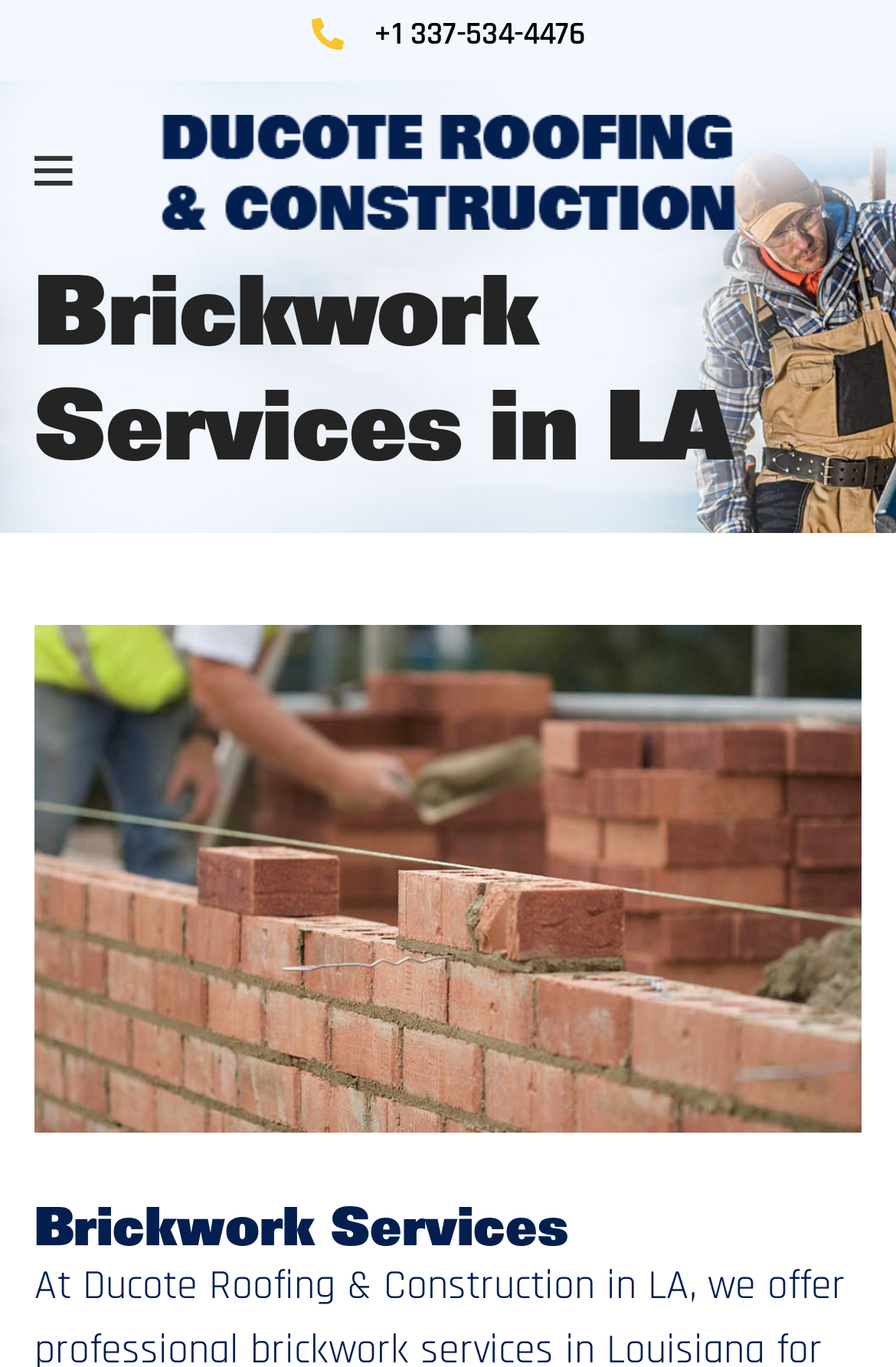Can you give a comprehensive explanation to the question given the content of the image?
What is the phone number on the top right?

I found the phone number by looking at the top right corner of the webpage, where I saw a link element with the text '+1 337-534-4476'.